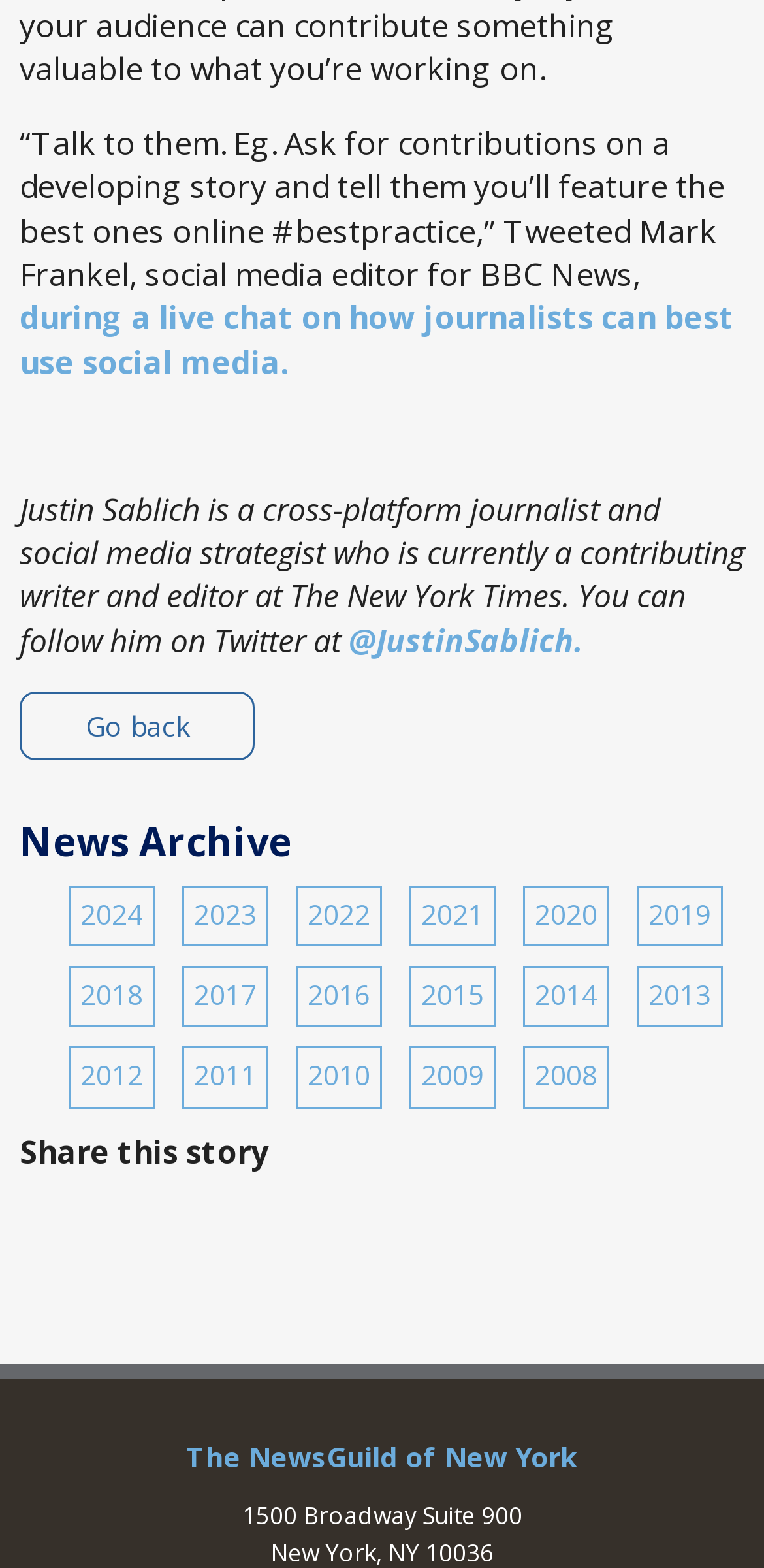Find the bounding box coordinates for the area that must be clicked to perform this action: "Read more about the live chat on social media".

[0.026, 0.189, 0.962, 0.245]